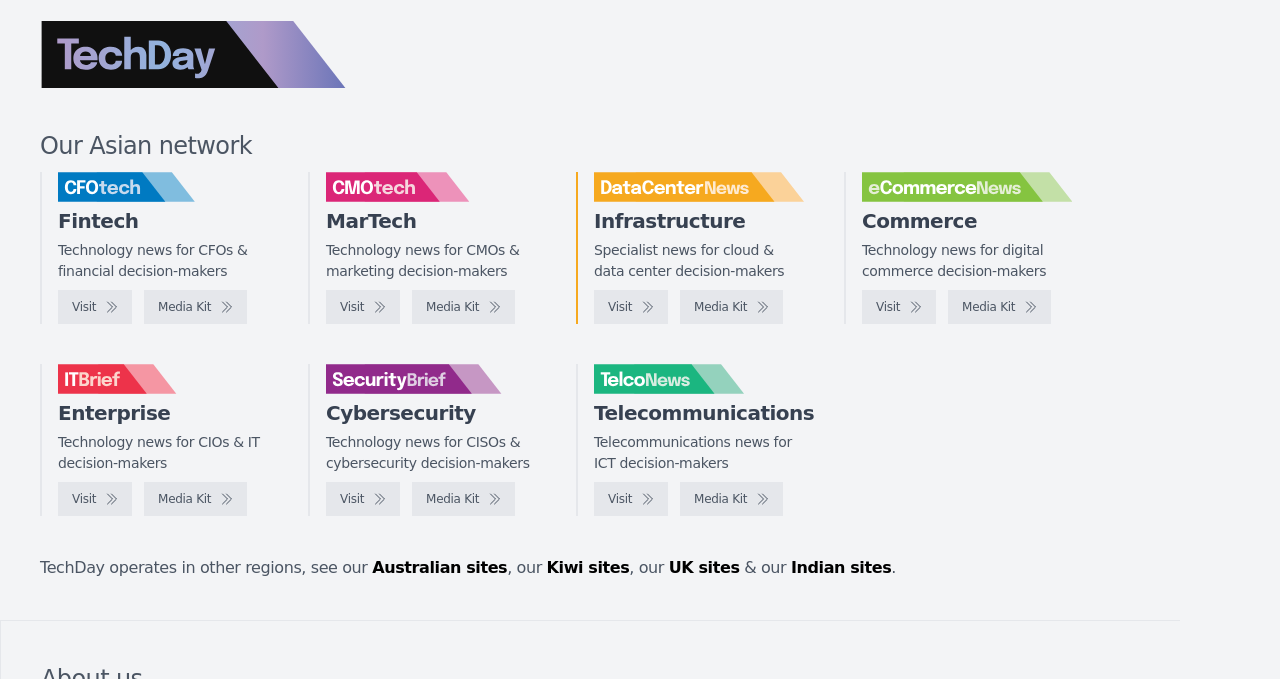Identify the bounding box coordinates of the element that should be clicked to fulfill this task: "View Media Kit of CMOtech". The coordinates should be provided as four float numbers between 0 and 1, i.e., [left, top, right, bottom].

[0.322, 0.427, 0.402, 0.477]